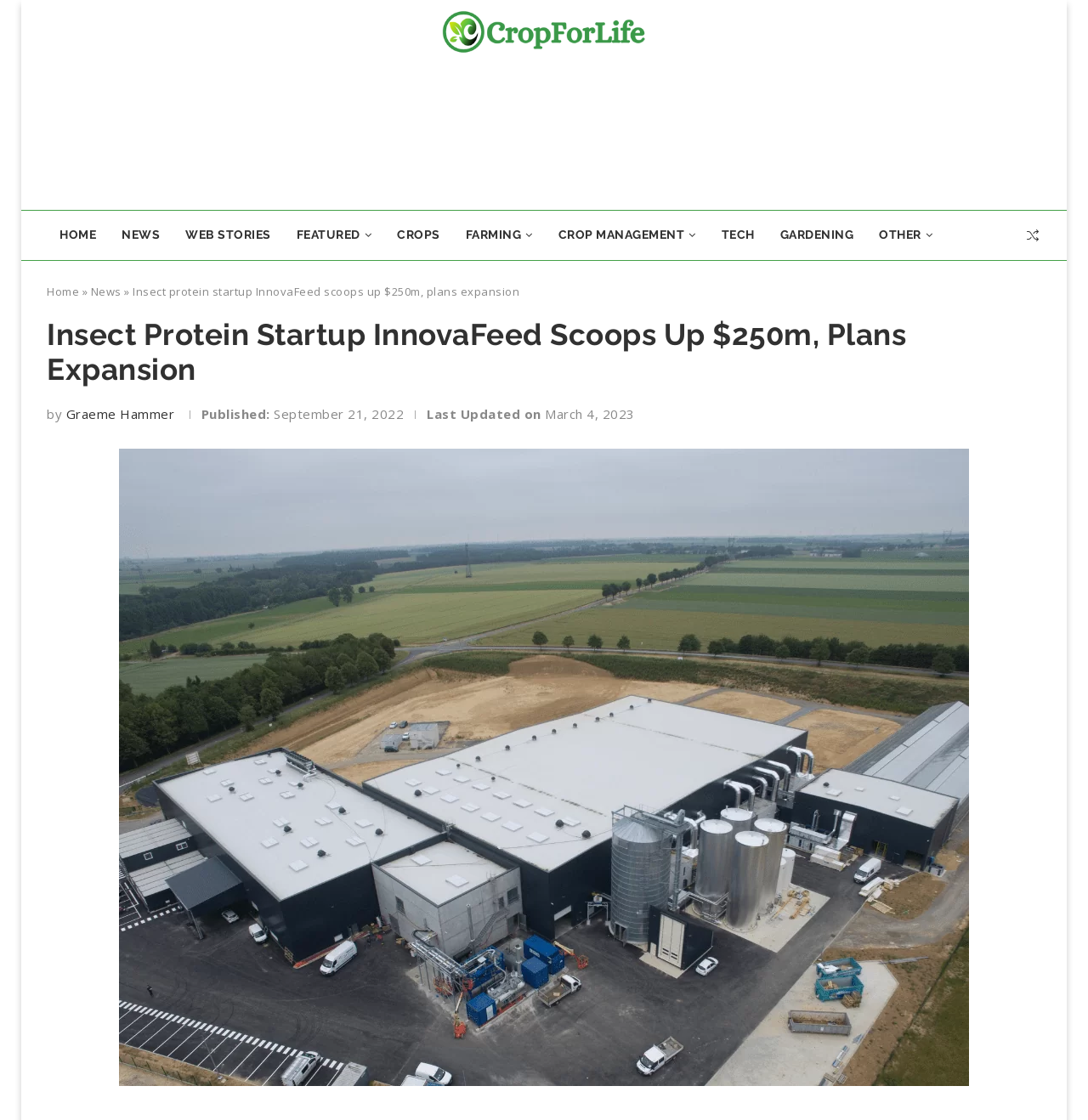Find the bounding box coordinates for the element described here: "Home".

[0.043, 0.254, 0.073, 0.267]